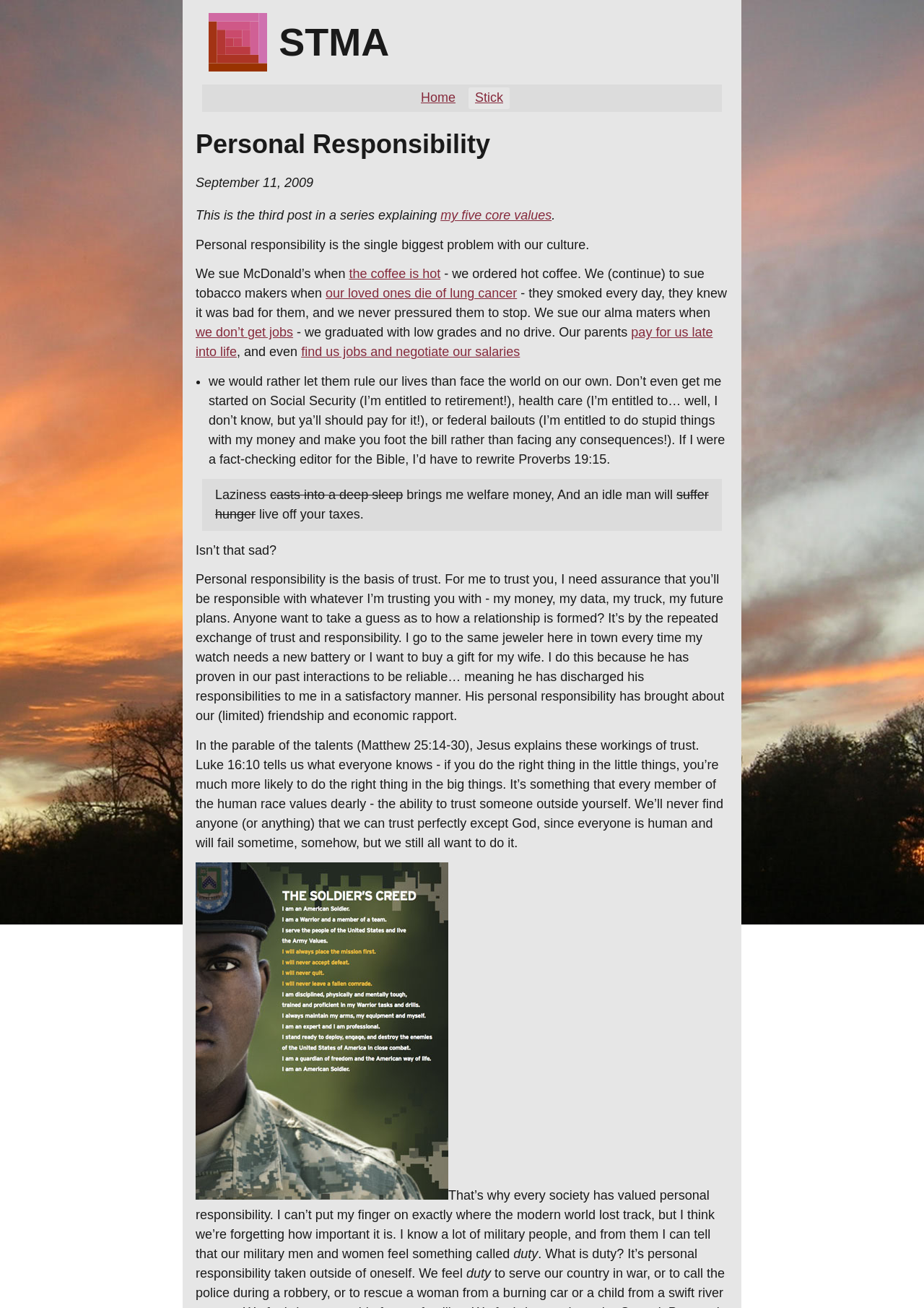What is the significance of the parable of the talents?
Analyze the screenshot and provide a detailed answer to the question.

The author references the parable of the talents in Matthew 25:14-30 to illustrate how trust is built when someone is responsible with what is entrusted to them. The parable is used to support the author's argument that personal responsibility is essential for building trust.